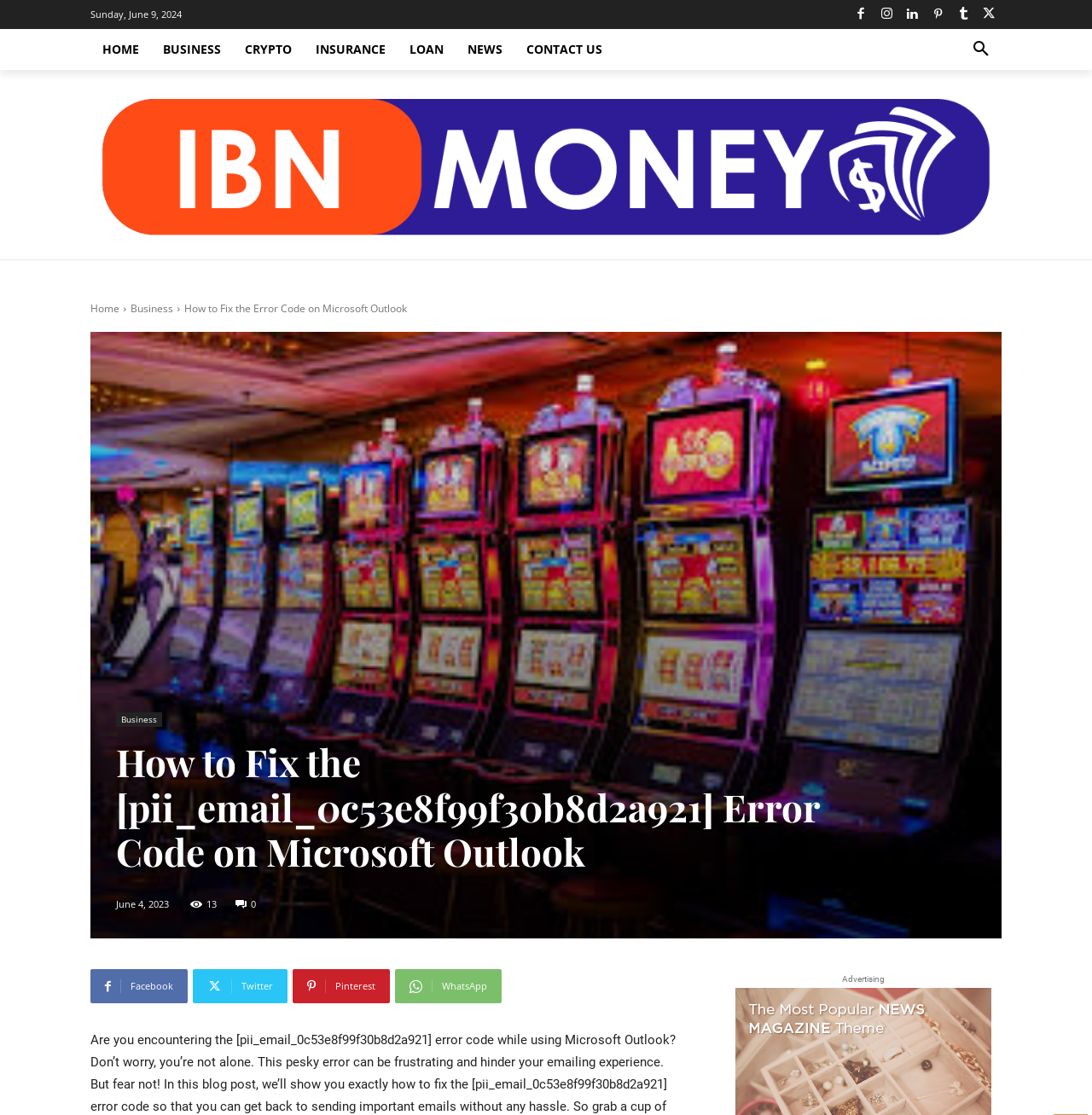Could you provide the bounding box coordinates for the portion of the screen to click to complete this instruction: "Check the NEWS section"?

[0.417, 0.026, 0.471, 0.063]